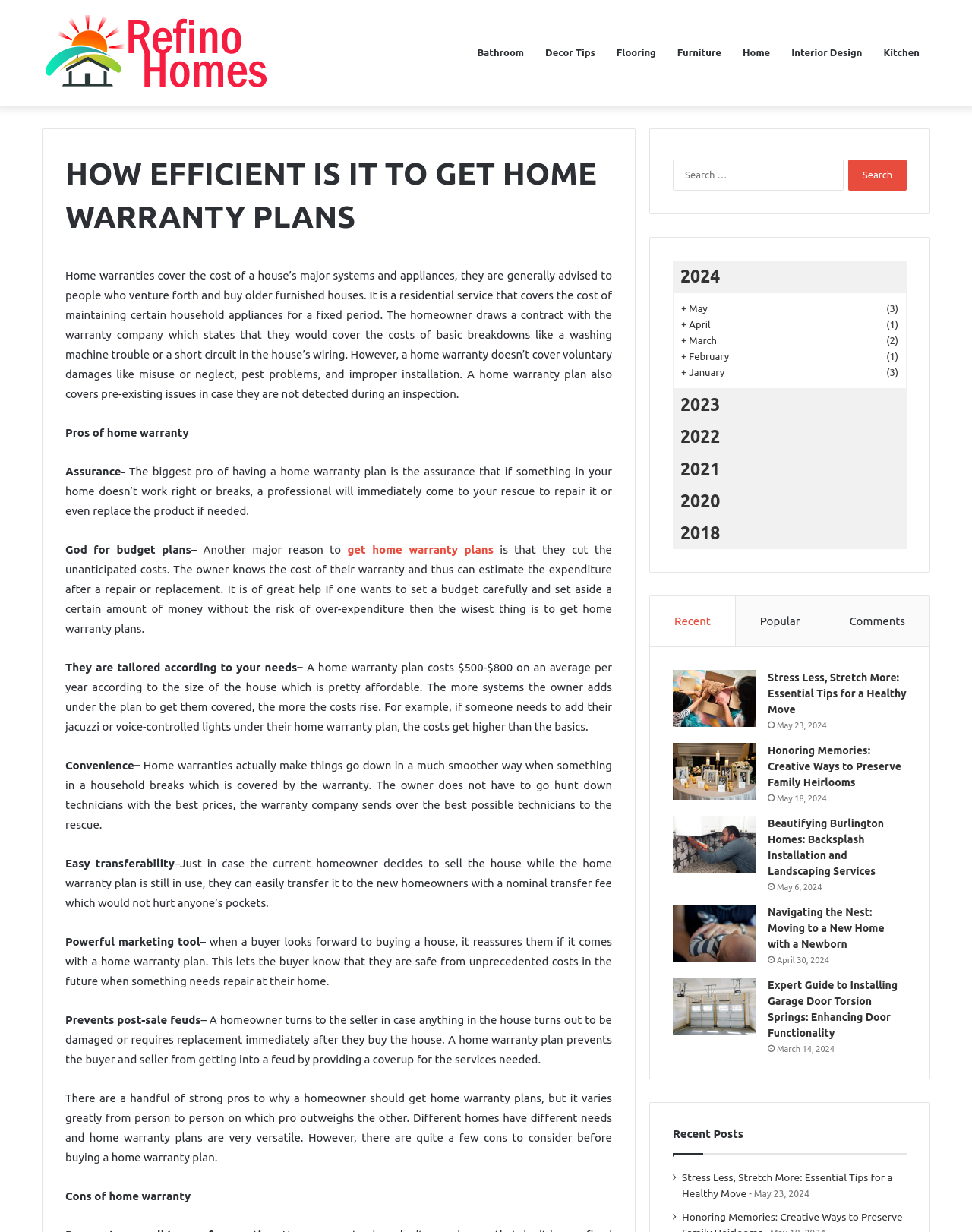Provide the bounding box coordinates of the area you need to click to execute the following instruction: "Search for something".

[0.692, 0.129, 0.933, 0.155]